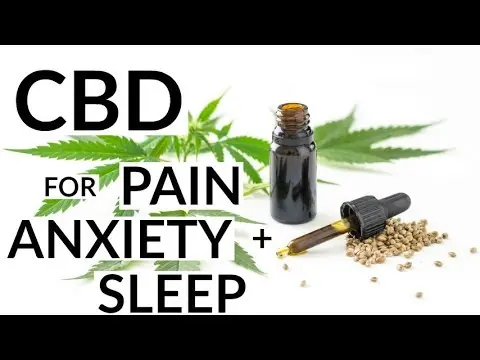Using the details from the image, please elaborate on the following question: What is the background of the image?

The image has a backdrop of green cannabis leaves, which is likely used to associate the product with its natural origins and emphasize its connection to the cannabis plant.